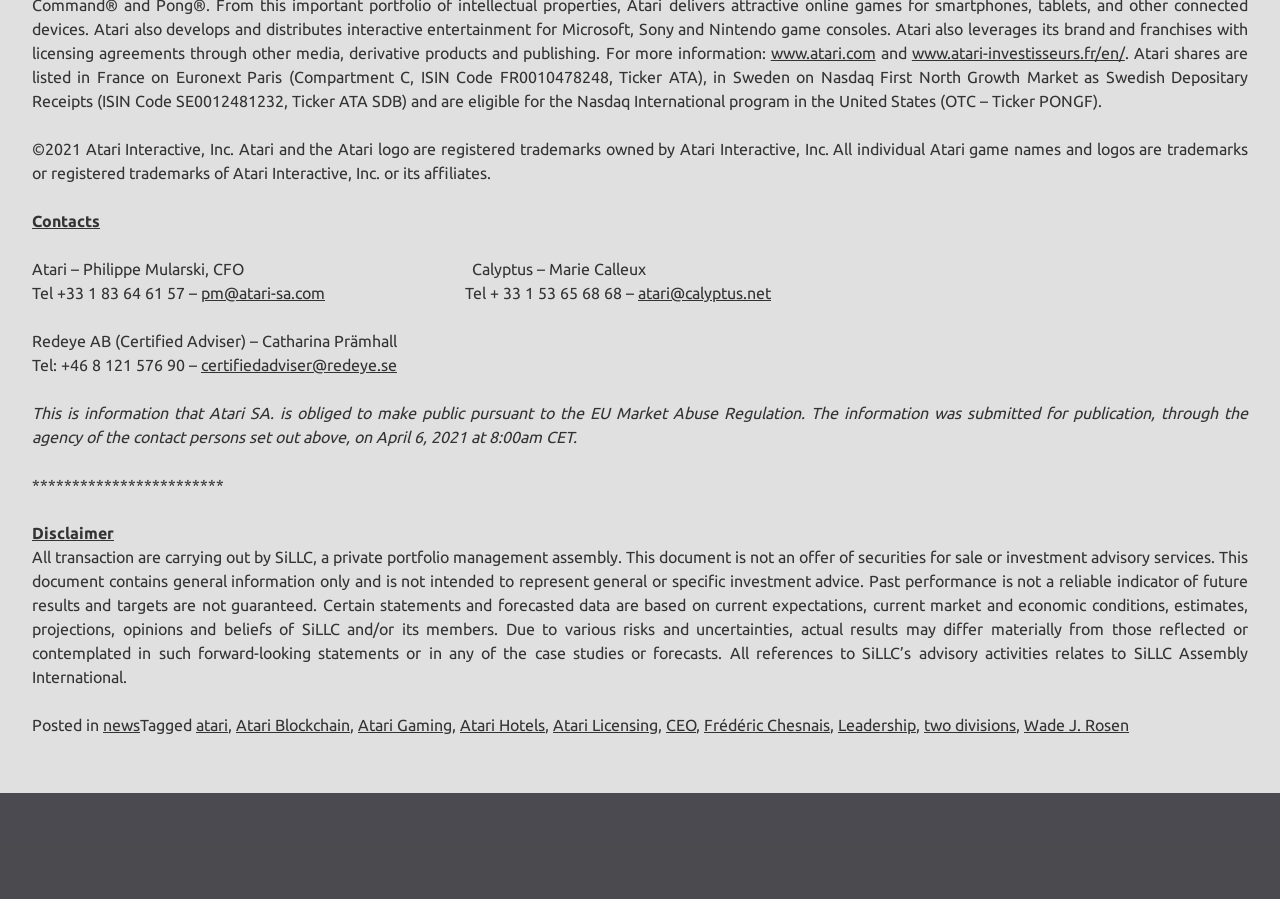Locate the bounding box coordinates of the element you need to click to accomplish the task described by this instruction: "Read the disclaimer".

[0.025, 0.583, 0.089, 0.603]